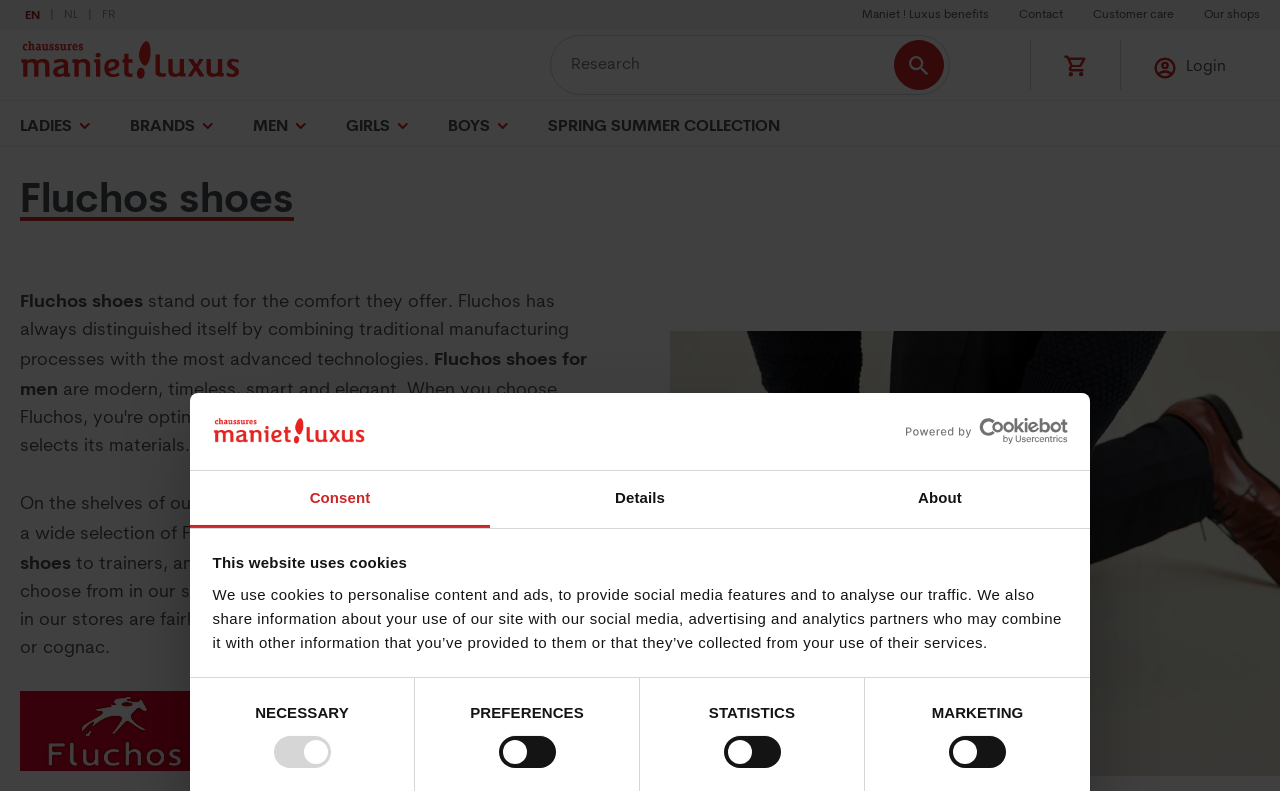Determine the bounding box coordinates for the region that must be clicked to execute the following instruction: "Select the 'Details' tab".

[0.383, 0.595, 0.617, 0.667]